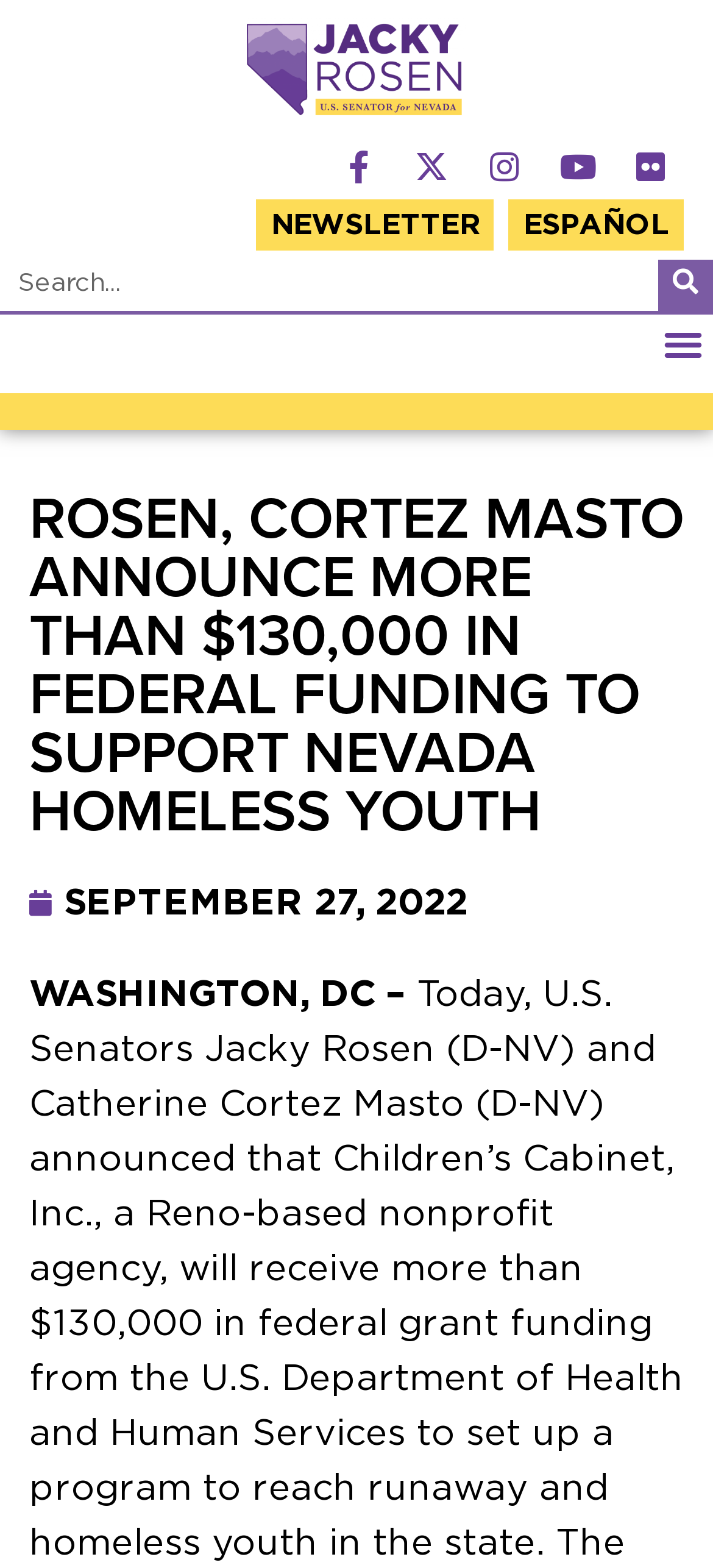Find the bounding box coordinates of the area that needs to be clicked in order to achieve the following instruction: "Subscribe to newsletter". The coordinates should be specified as four float numbers between 0 and 1, i.e., [left, top, right, bottom].

[0.36, 0.127, 0.693, 0.159]